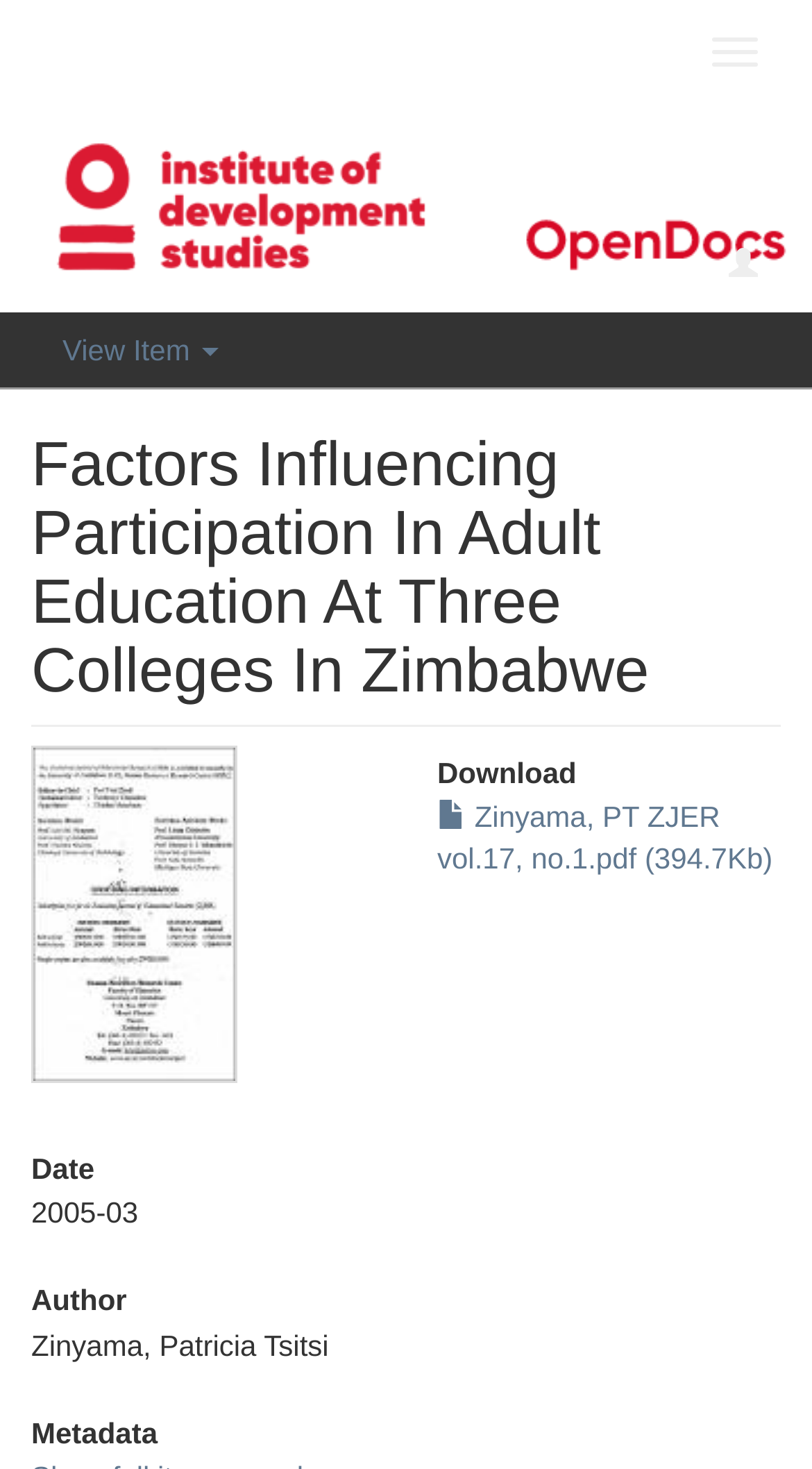What is the file size of the downloadable PDF?
Can you provide a detailed and comprehensive answer to the question?

The file size of the downloadable PDF can be found in the link element with the bounding box coordinates [0.538, 0.545, 0.952, 0.596]. The text 'Zinyama, PT ZJER vol.17, no.1.pdf (394.7Kb)' indicates the file name and size of the downloadable PDF.